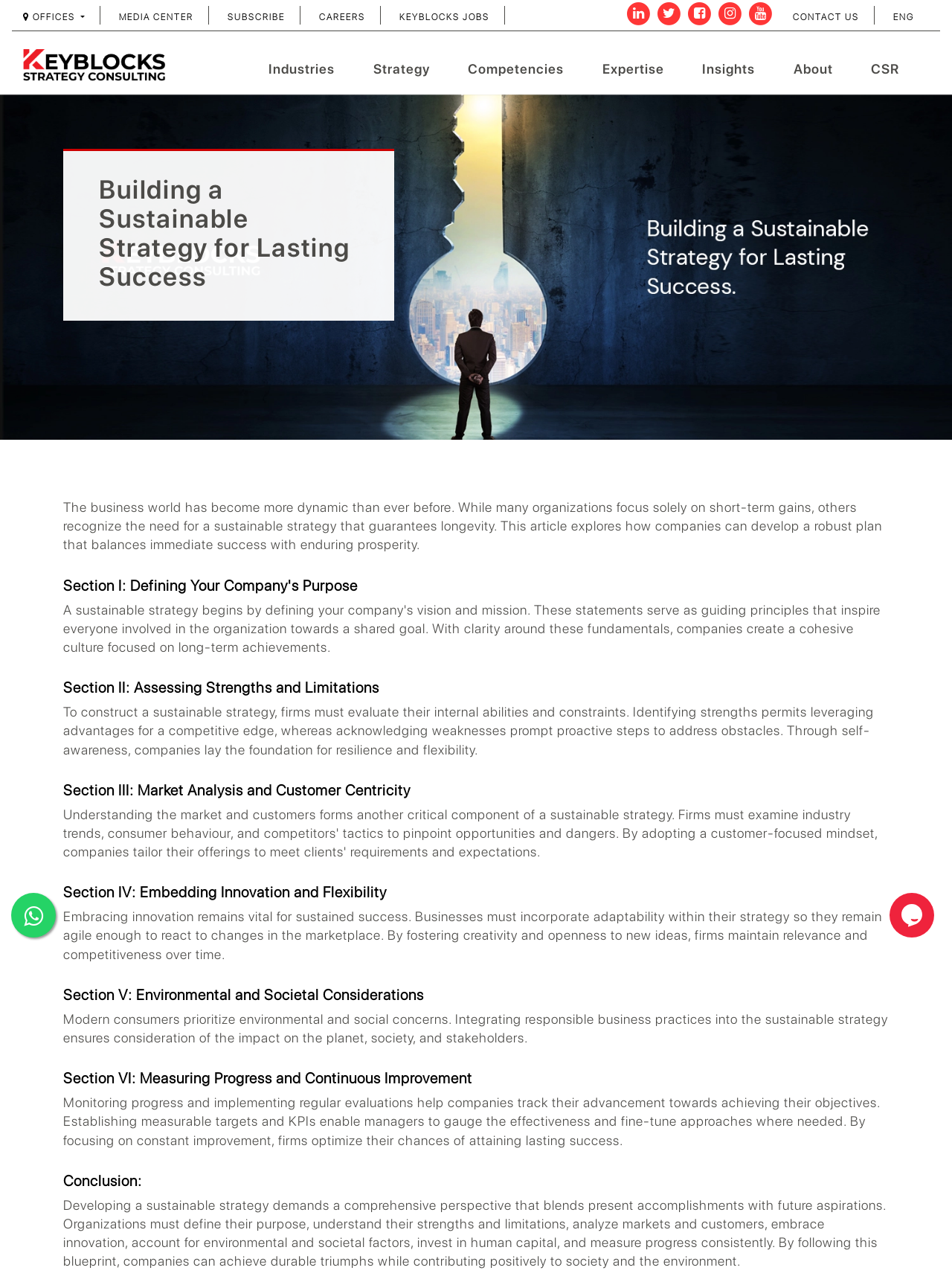Please provide the bounding box coordinates in the format (top-left x, top-left y, bottom-right x, bottom-right y). Remember, all values are floating point numbers between 0 and 1. What is the bounding box coordinate of the region described as: parent_node: Industries

[0.024, 0.035, 0.18, 0.068]